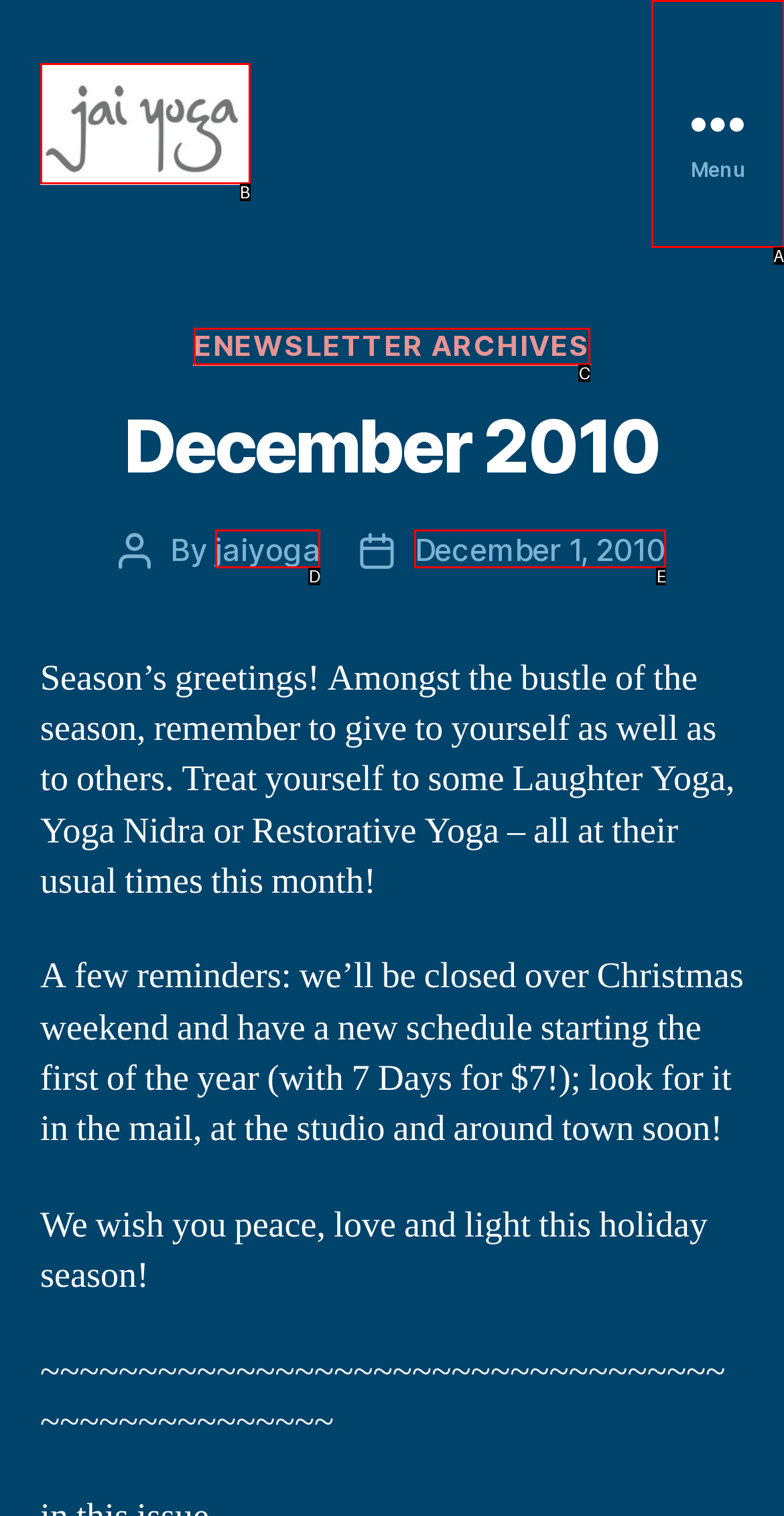Identify the option that corresponds to the given description: jaiyoga. Reply with the letter of the chosen option directly.

D